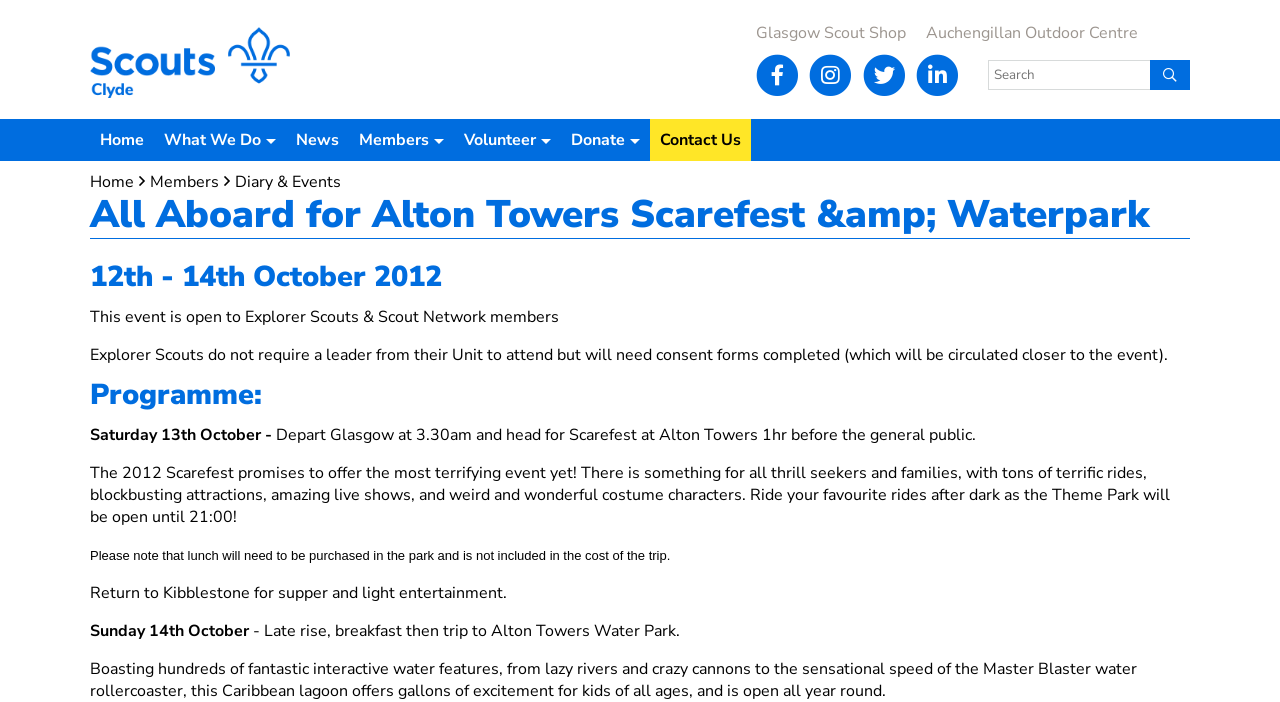Identify the bounding box coordinates of the specific part of the webpage to click to complete this instruction: "Go to the Home page".

[0.07, 0.17, 0.12, 0.23]